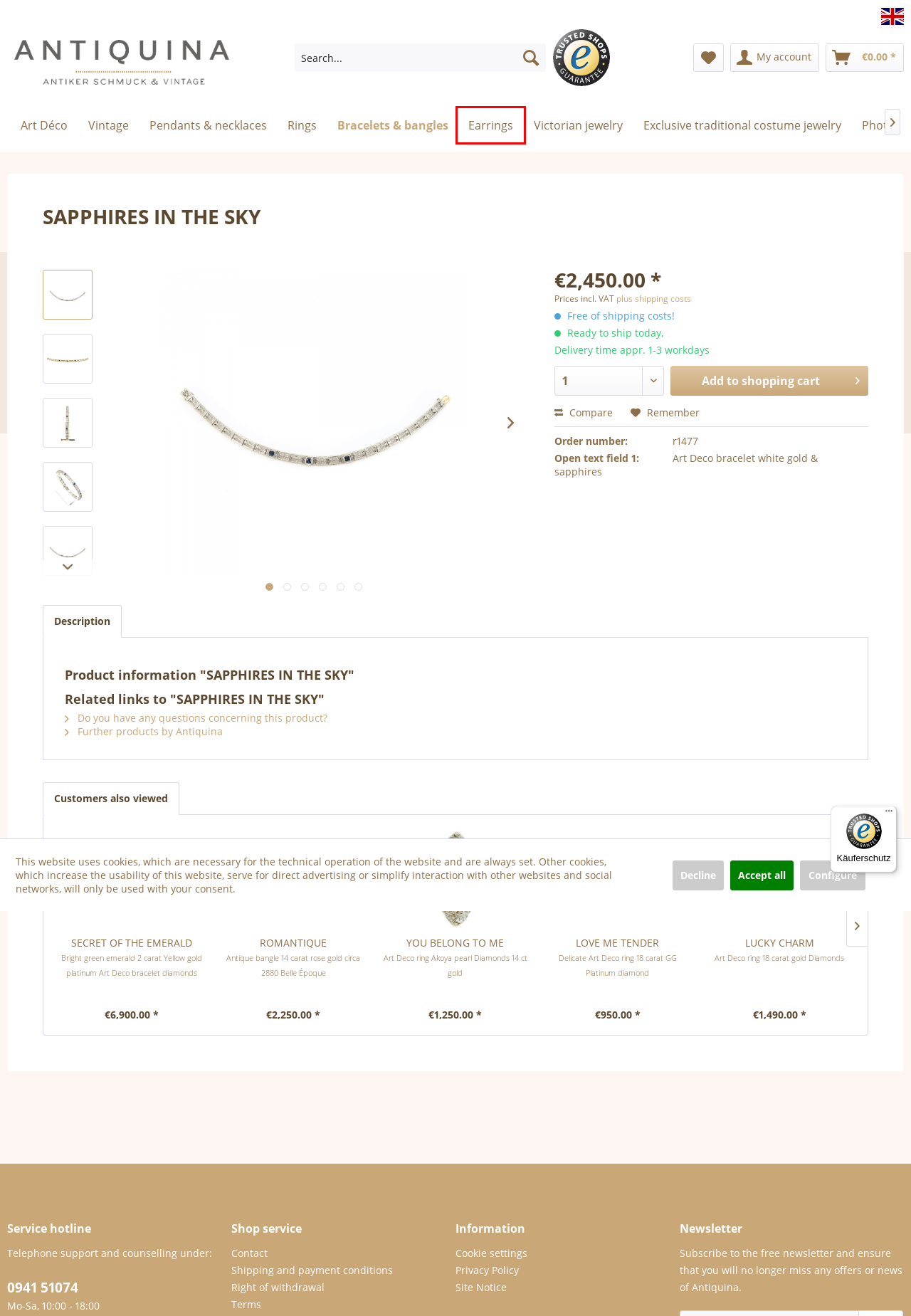You have a screenshot showing a webpage with a red bounding box around a UI element. Choose the webpage description that best matches the new page after clicking the highlighted element. Here are the options:
A. Registration | Antiquina
B. ANTIQUINA – Antique jewelry & vintage from Regensburg | Antiquina
C. Antiquina | Antiquina
D. Antique rings: pieces of jewelry full of history and craftsmanship | Antiquina
E. Art Deco jewelry: Timeless elegance and distinctive sense of style | Antiquina
F. Shopping cart | Antiquina
G. ANTIQUINA – Antiker Schmuck & Vintage aus Regensburg | Antiquina
H. Antique earrings: Expressive pieces of jewelry with historical charm | Antiquina

H